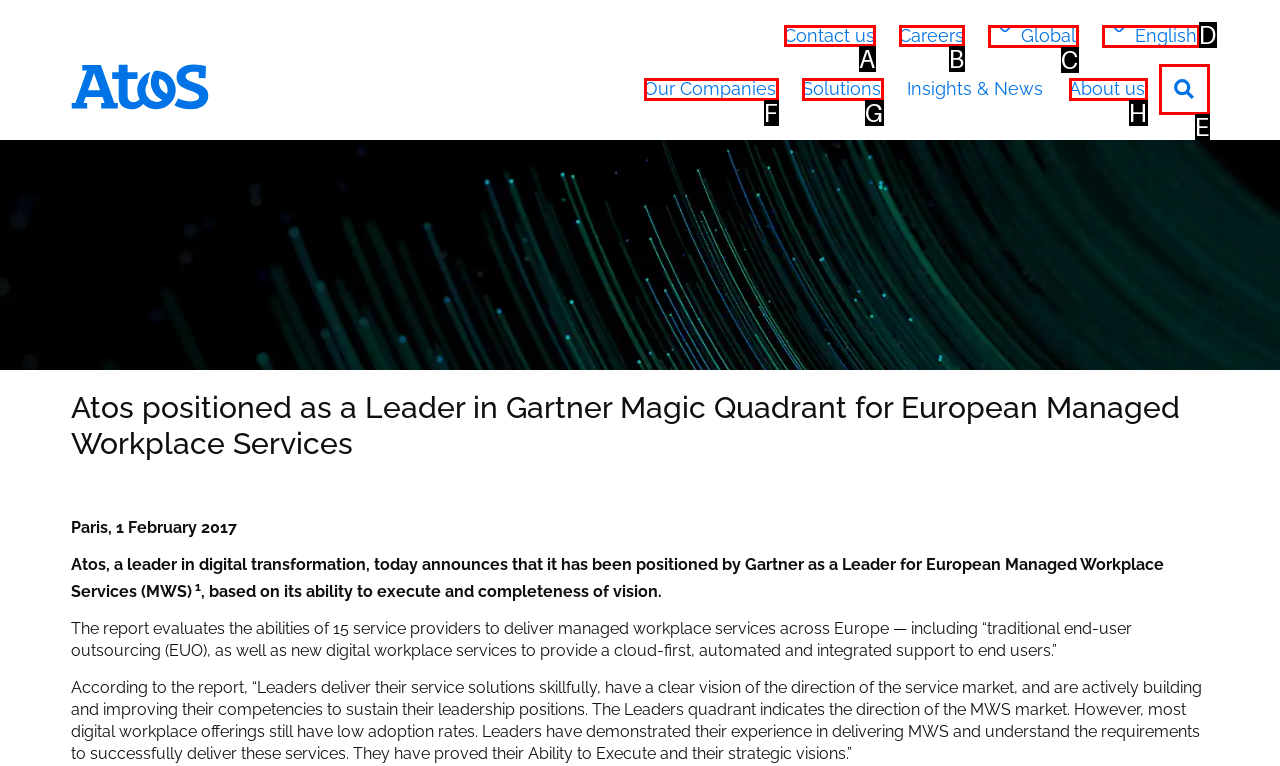Identify the letter corresponding to the UI element that matches this description: Global
Answer using only the letter from the provided options.

C